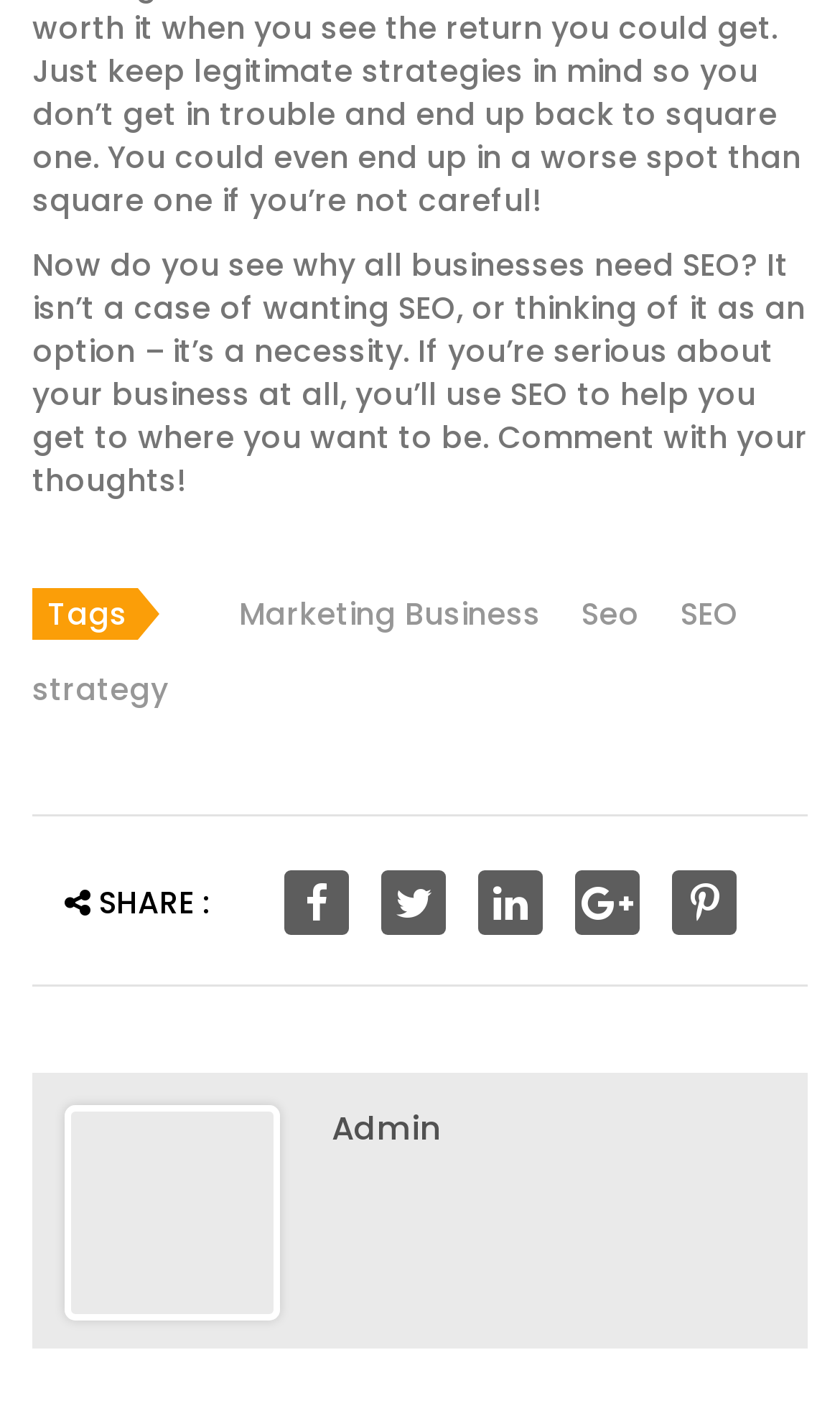Extract the bounding box coordinates of the UI element described by: "Seo". The coordinates should include four float numbers ranging from 0 to 1, e.g., [left, top, right, bottom].

[0.654, 0.419, 0.762, 0.45]